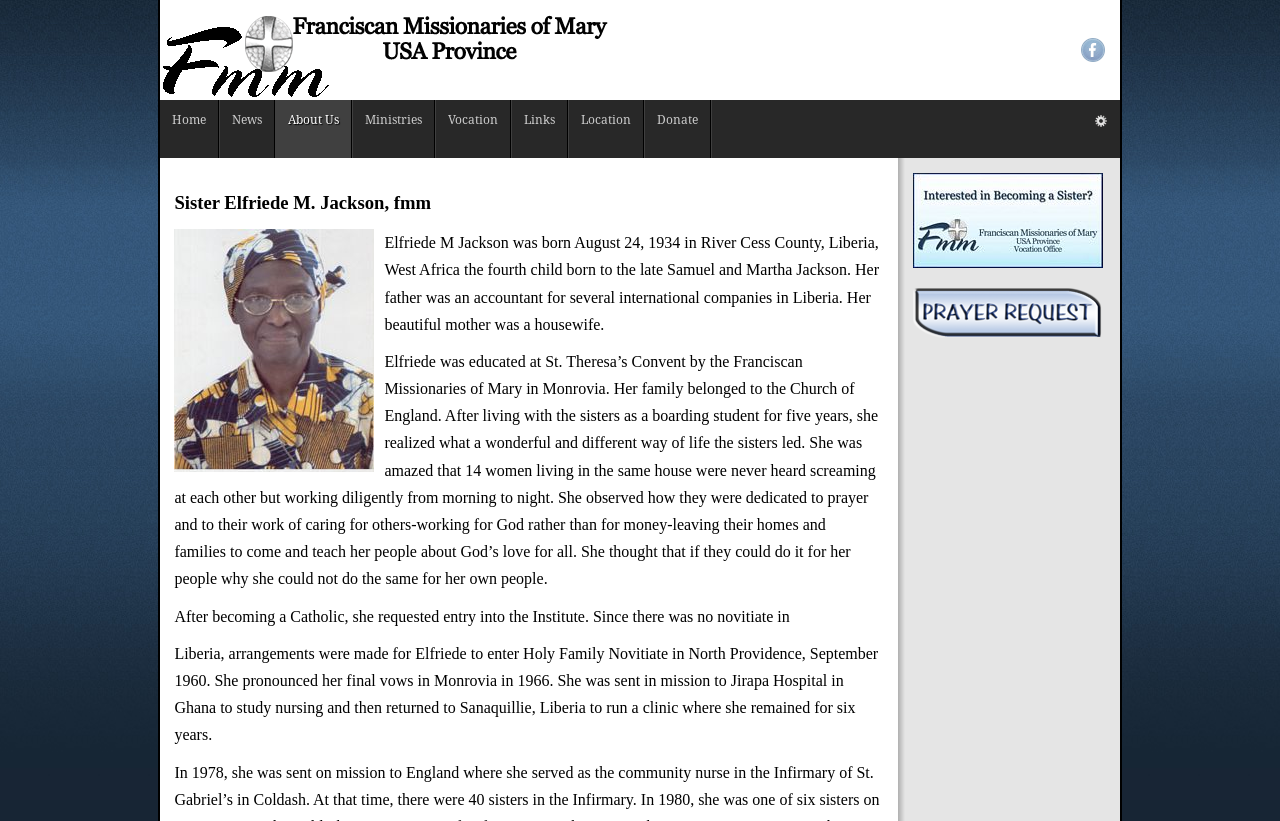Using the webpage screenshot and the element description title="The World Needs Missionaries", determine the bounding box coordinates. Specify the coordinates in the format (top-left x, top-left y, bottom-right x, bottom-right y) with values ranging from 0 to 1.

[0.125, 0.0, 0.477, 0.122]